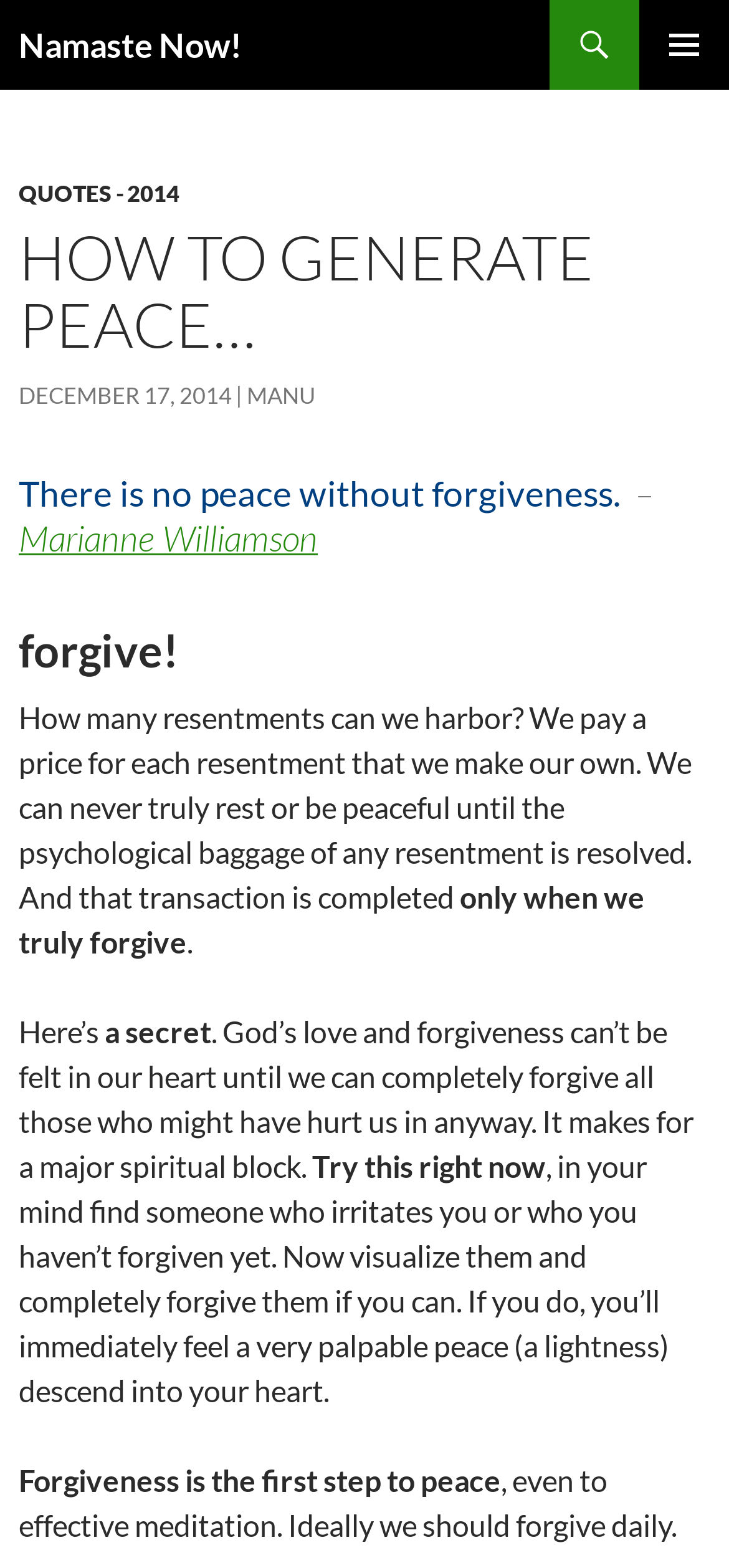Identify and provide the bounding box for the element described by: "Namaste Now!".

[0.026, 0.0, 0.331, 0.057]